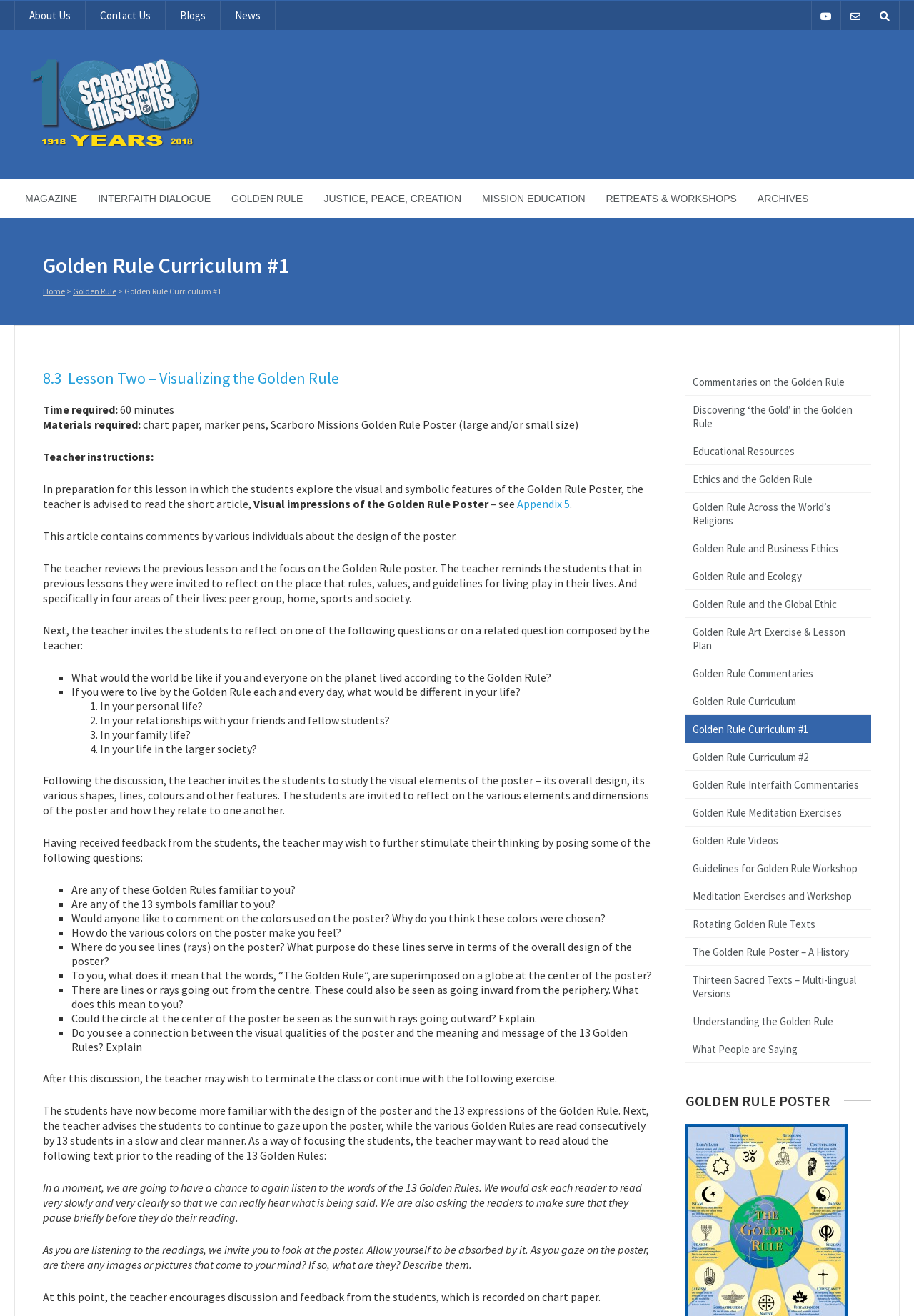Find the headline of the webpage and generate its text content.

Golden Rule Curriculum #1